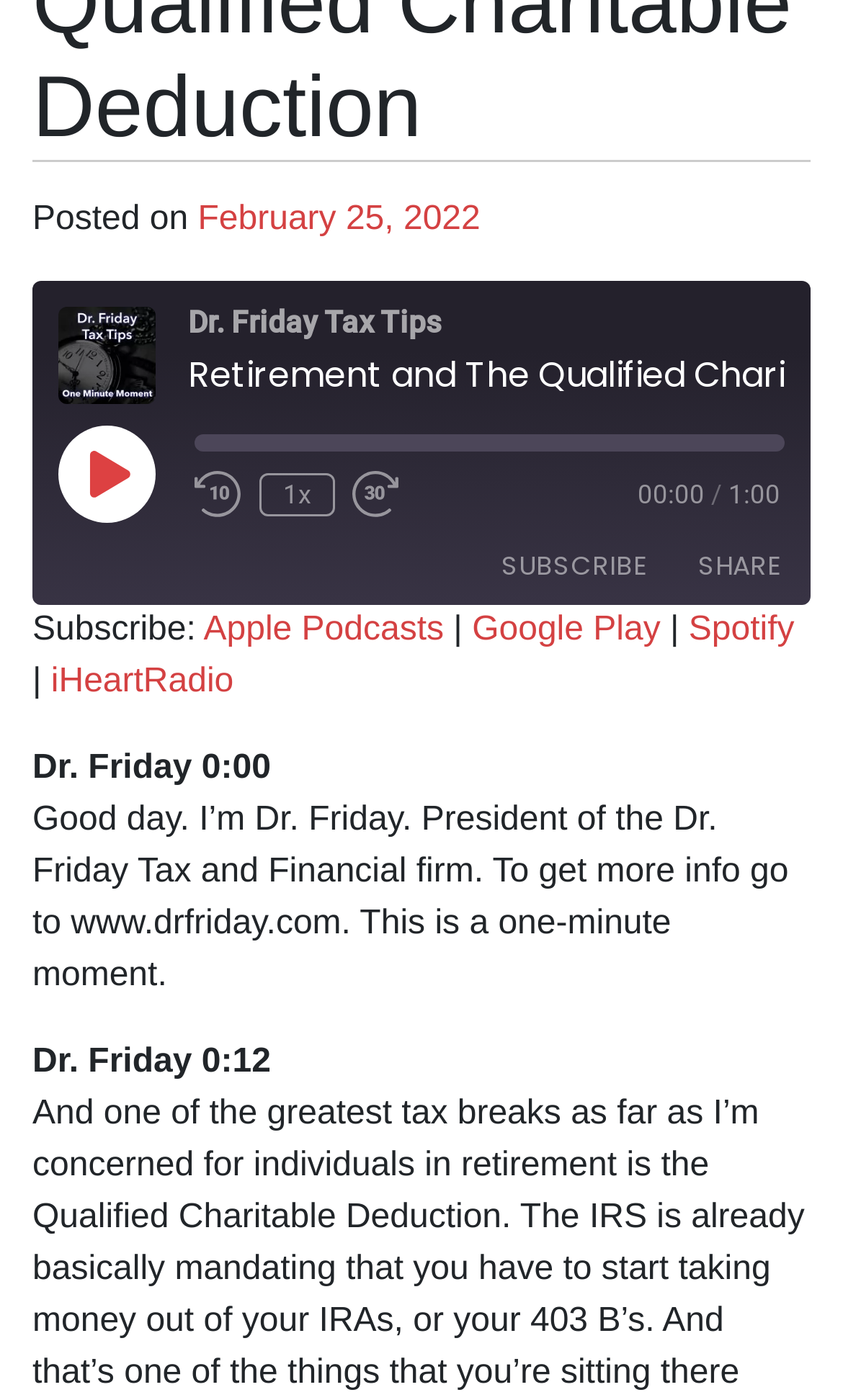Bounding box coordinates are specified in the format (top-left x, top-left y, bottom-right x, bottom-right y). All values are floating point numbers bounded between 0 and 1. Please provide the bounding box coordinate of the region this sentence describes: title="Share on Facebook"

[0.256, 0.474, 0.333, 0.52]